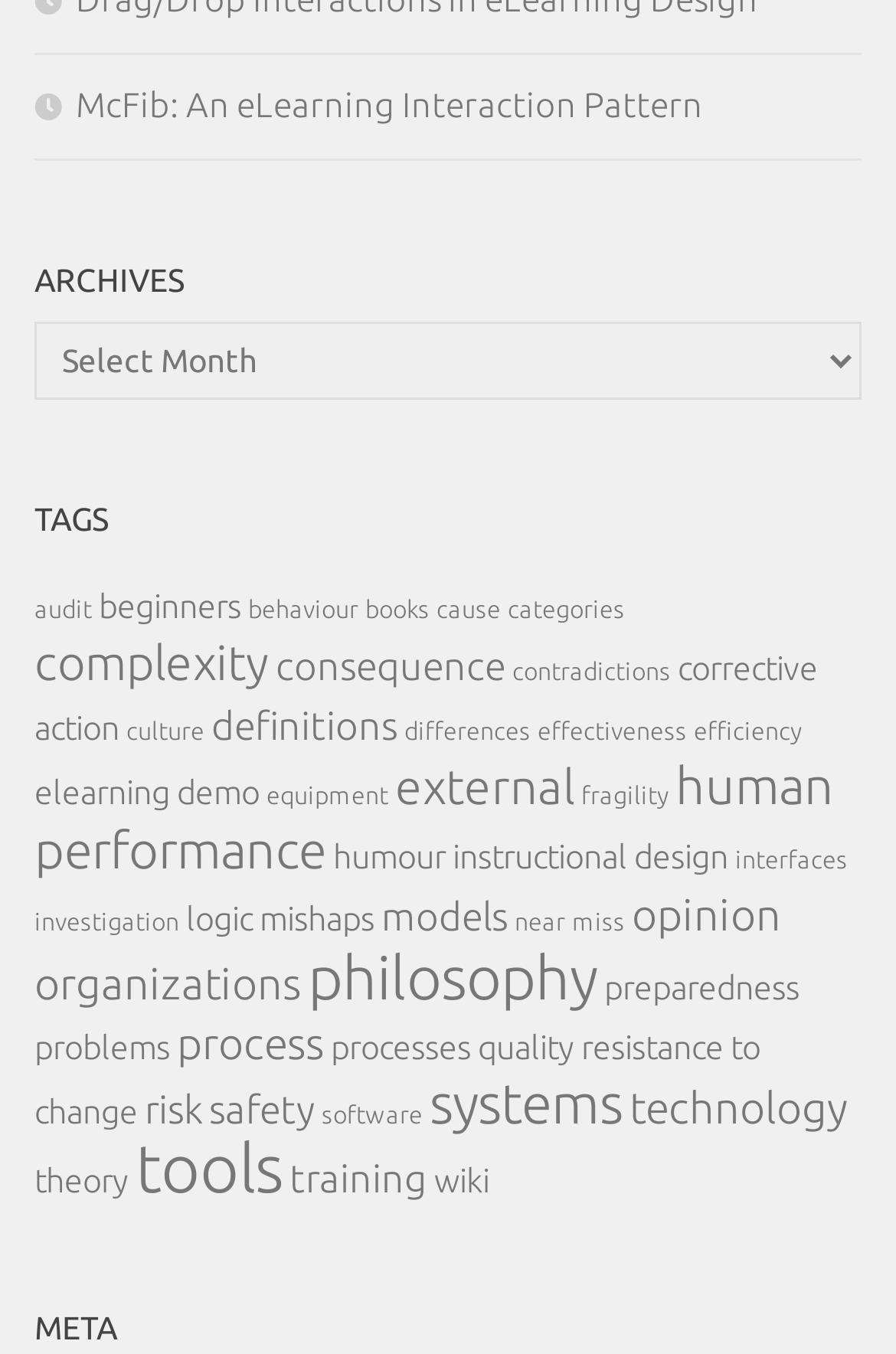Please provide a comprehensive answer to the question based on the screenshot: How many tags are available on this webpage?

I counted the number of links under the 'TAGS' heading, and there are 41 links, each representing a tag.